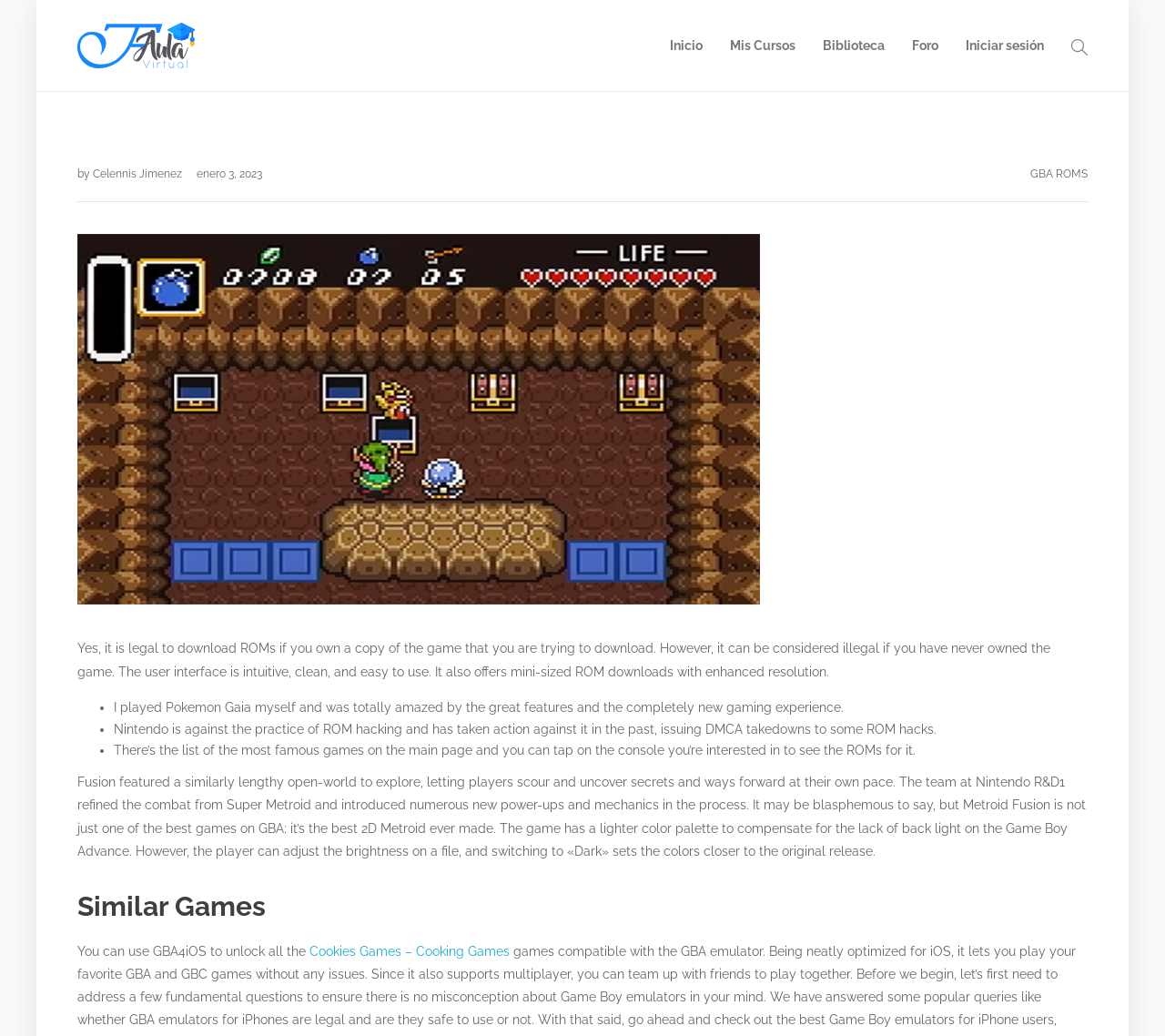Please use the details from the image to answer the following question comprehensively:
What is the name of the website?

The name of the website can be found in the top-left corner of the webpage, where it says 'GBA ROMs – Aula Virtual JF'. This is also the title of the webpage.